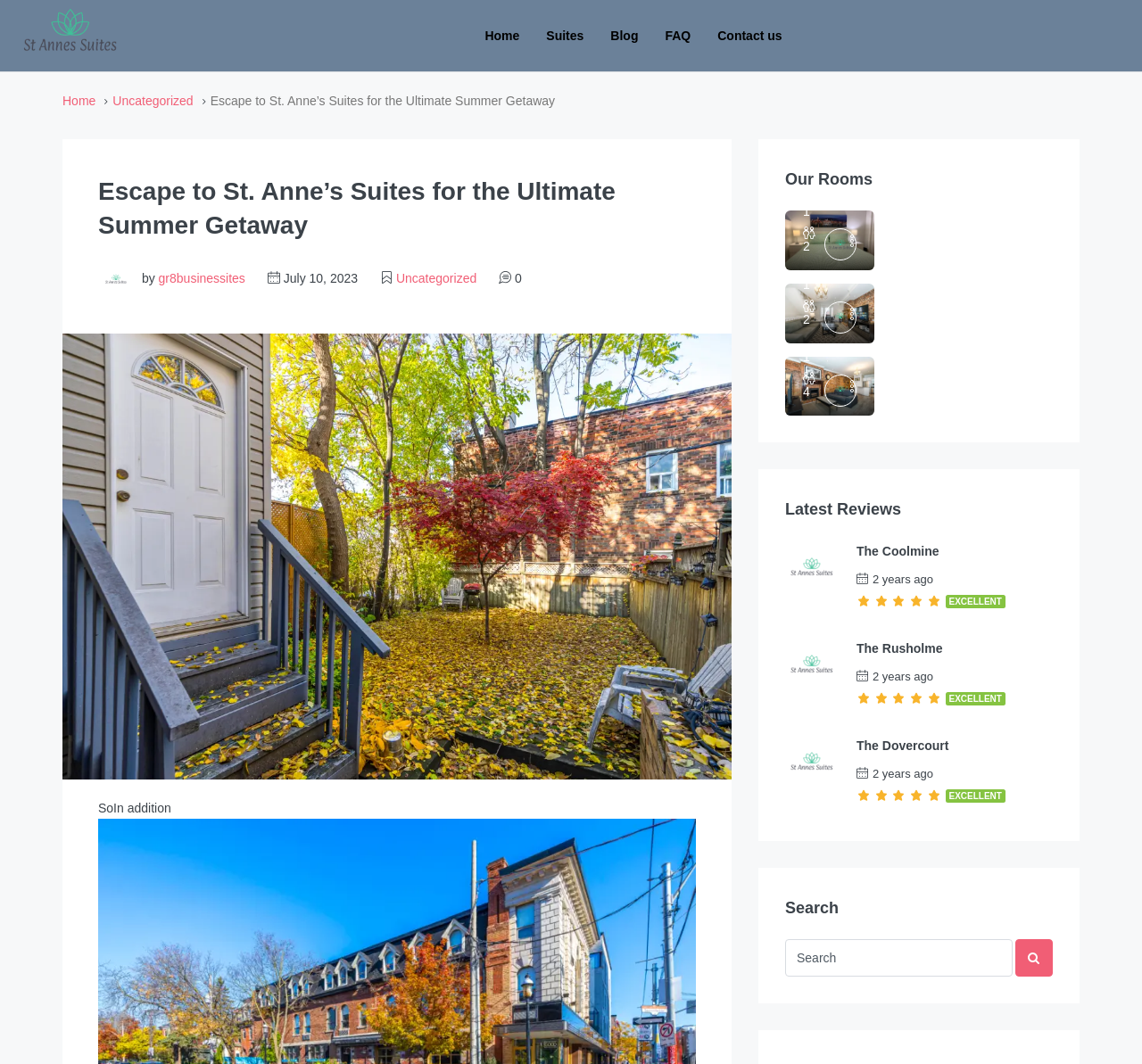Predict the bounding box for the UI component with the following description: "FAQ".

[0.571, 0.0, 0.617, 0.067]